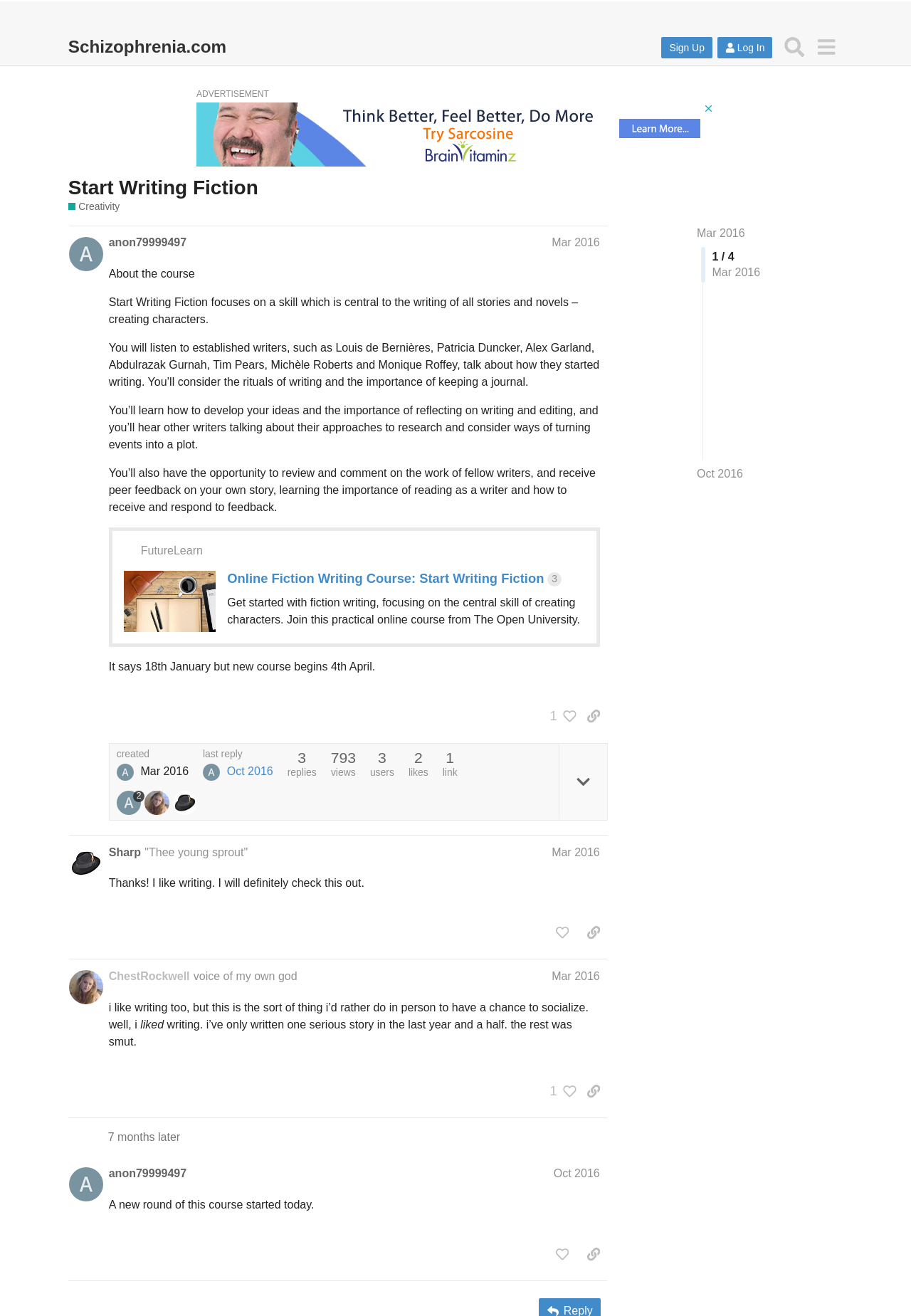Identify the bounding box for the described UI element: "Start Writing Fiction".

[0.075, 0.134, 0.283, 0.151]